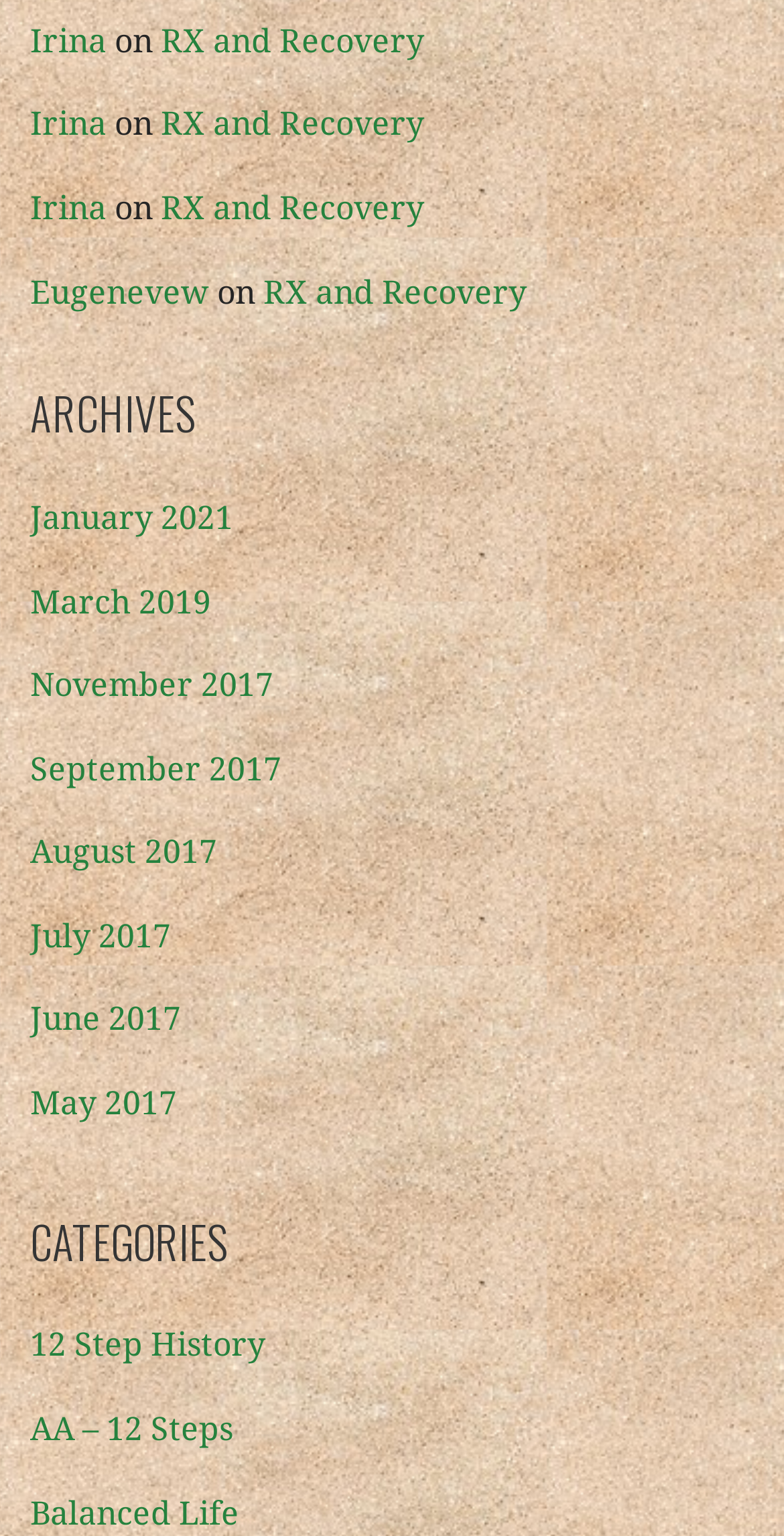Indicate the bounding box coordinates of the element that must be clicked to execute the instruction: "read January 2021". The coordinates should be given as four float numbers between 0 and 1, i.e., [left, top, right, bottom].

[0.038, 0.325, 0.297, 0.35]